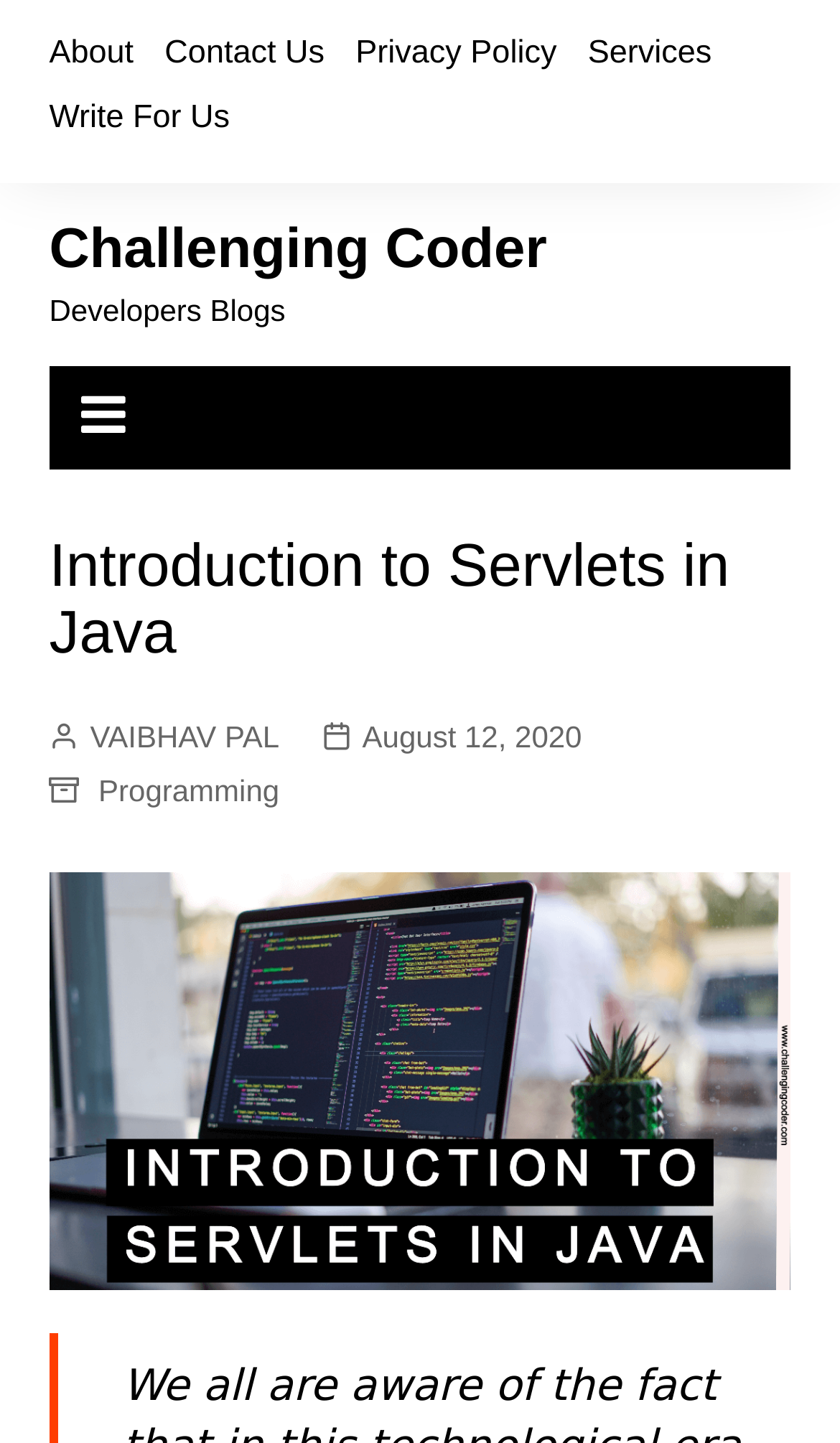Please identify the coordinates of the bounding box that should be clicked to fulfill this instruction: "Click on the 'Exercise' link".

None